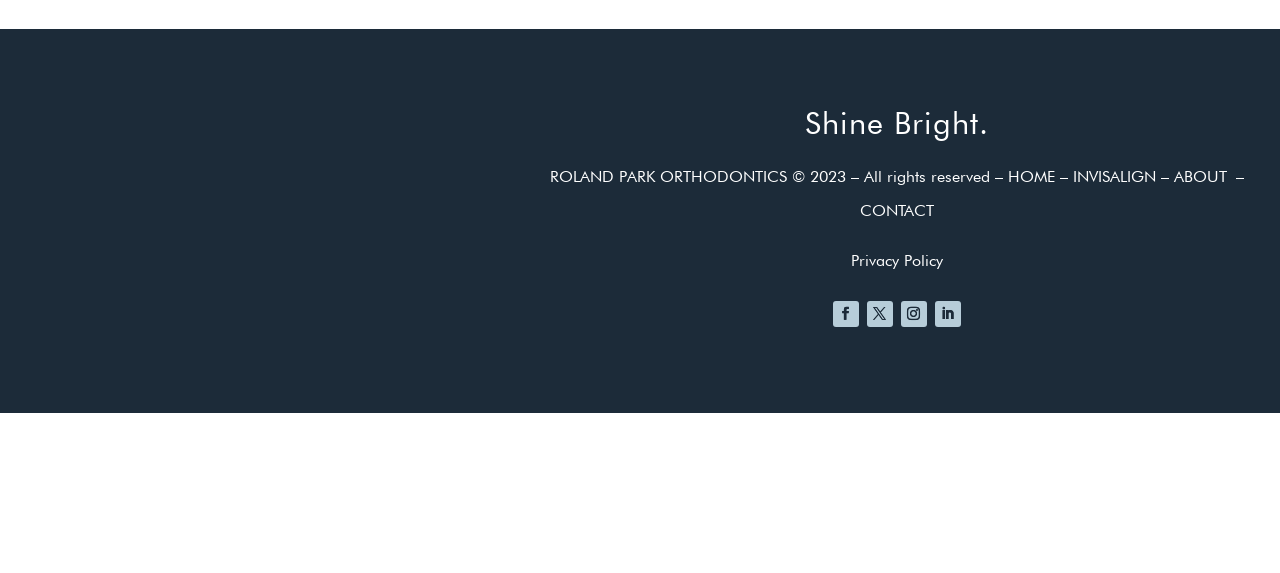Determine the coordinates of the bounding box for the clickable area needed to execute this instruction: "Click on CONTACT".

[0.672, 0.35, 0.729, 0.384]